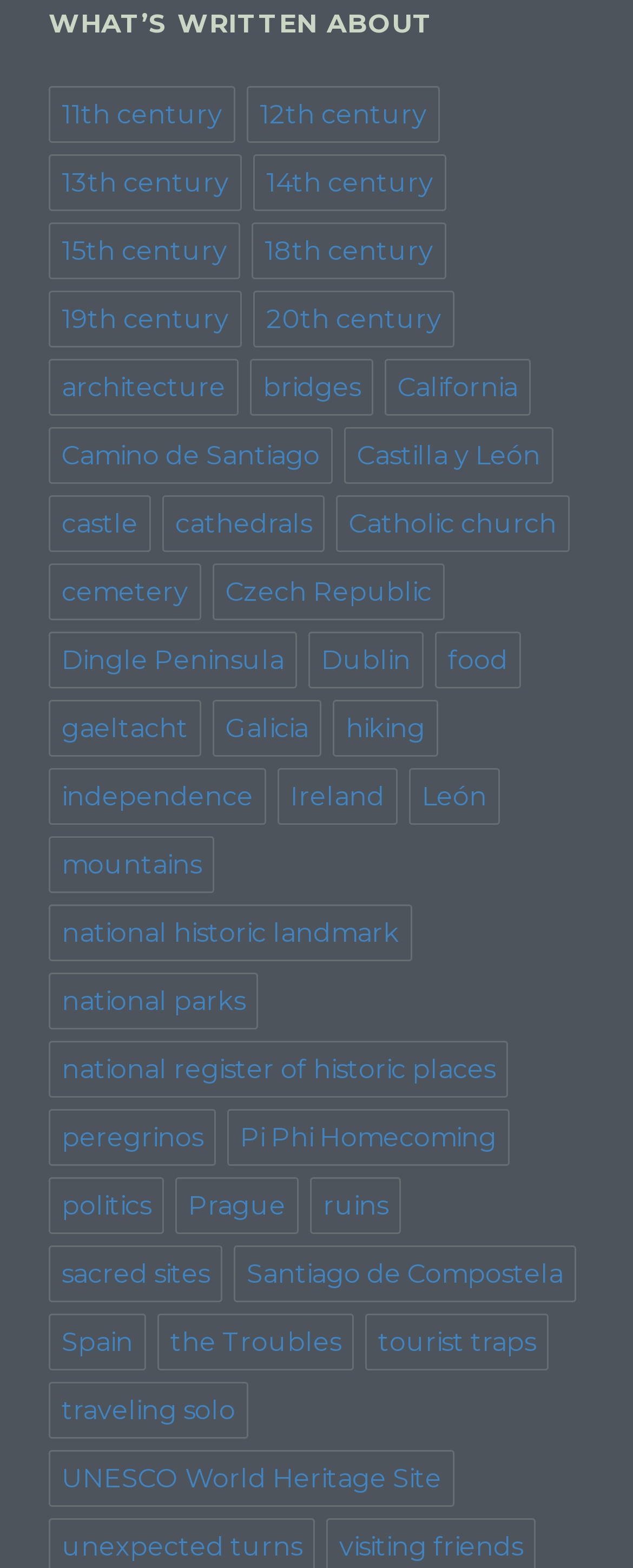Highlight the bounding box of the UI element that corresponds to this description: "Programme".

None